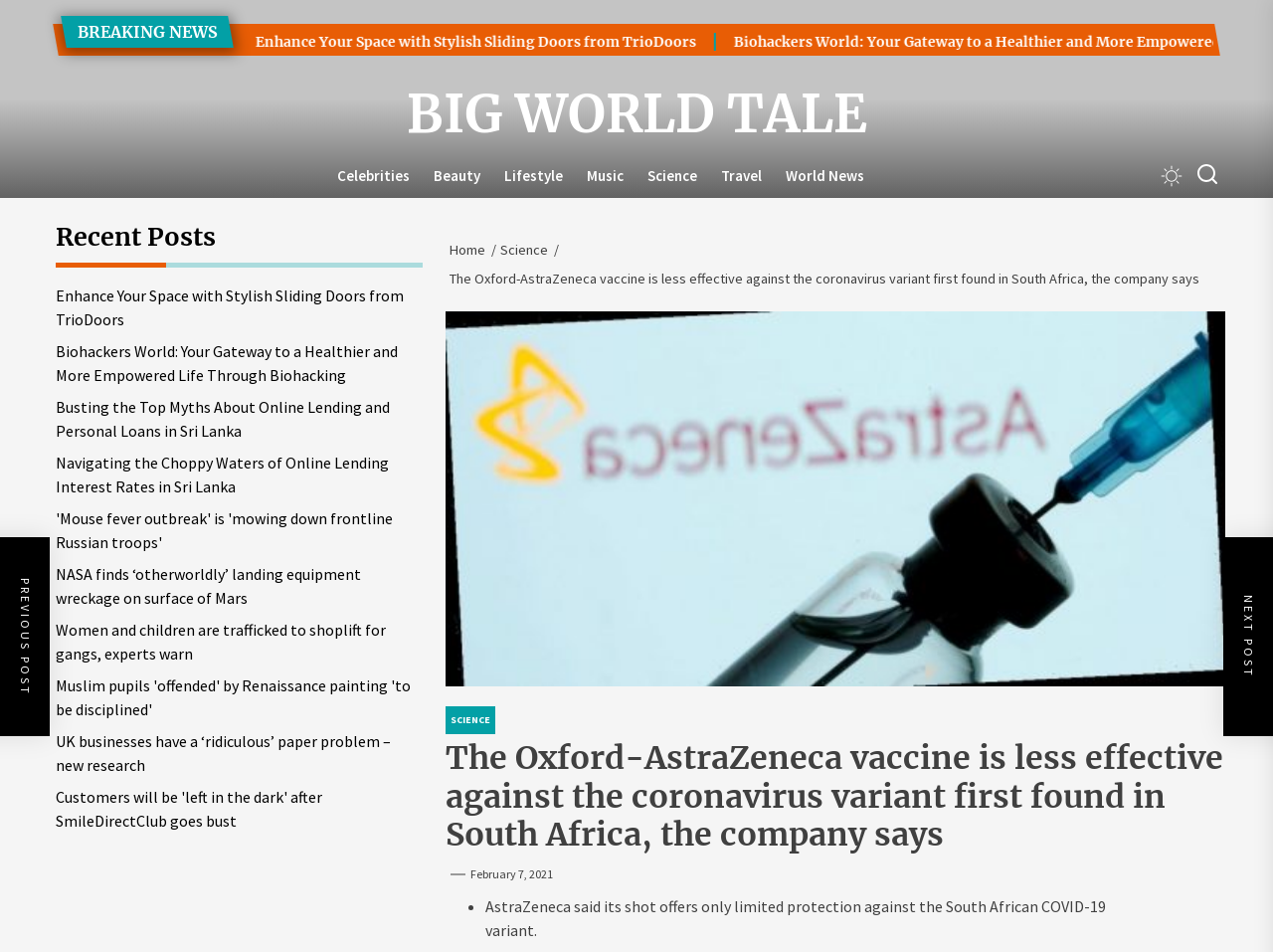How many links are in the navigation section?
Look at the image and construct a detailed response to the question.

I counted the number of links in the navigation section, which includes 'Celebrities', 'Beauty', 'Lifestyle', 'Music', 'Science', 'Travel', 'World News', and 'BIG WORLD TALE'.